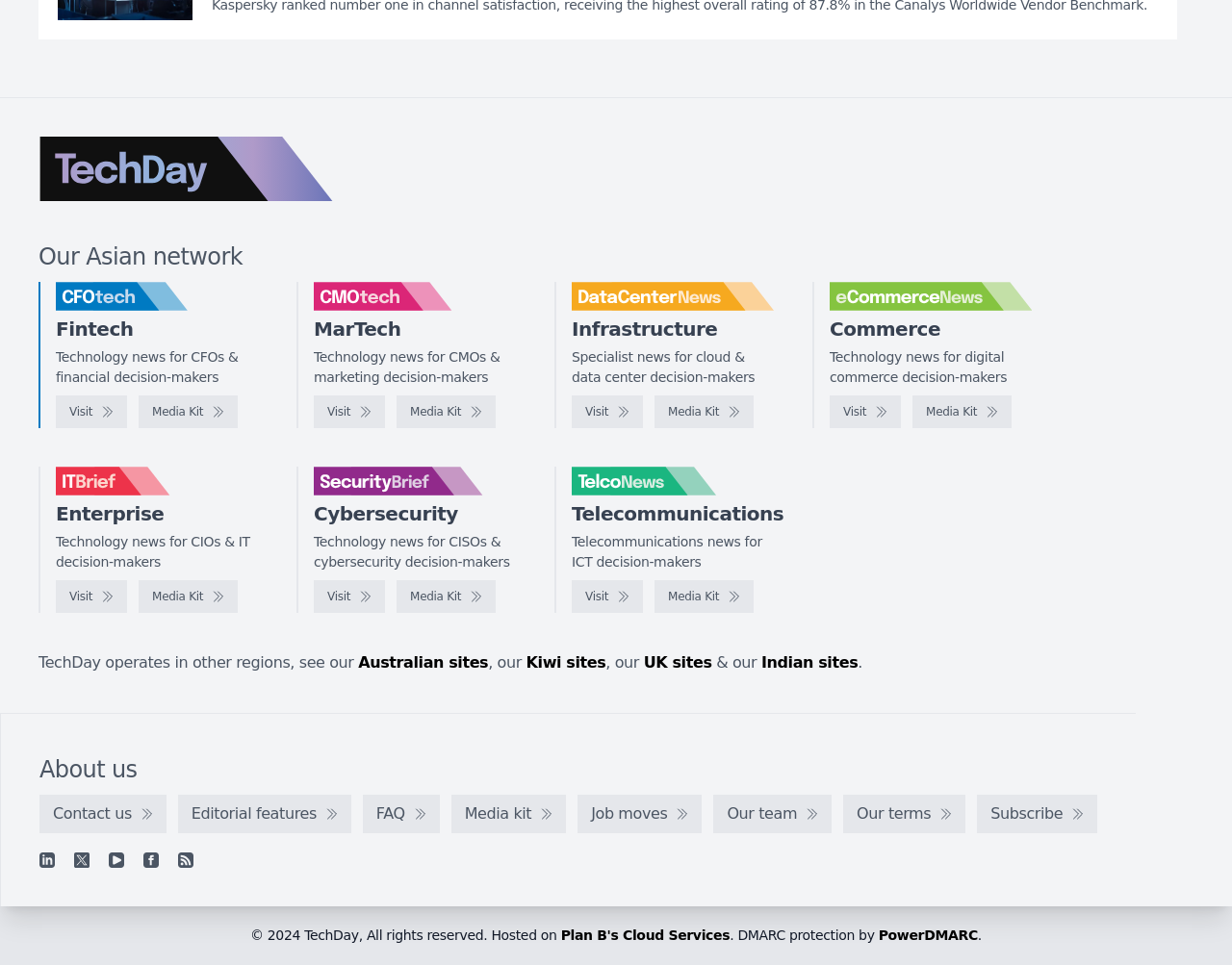Can you find the bounding box coordinates for the element that needs to be clicked to execute this instruction: "Go to IT Brief"? The coordinates should be given as four float numbers between 0 and 1, i.e., [left, top, right, bottom].

[0.045, 0.601, 0.103, 0.635]